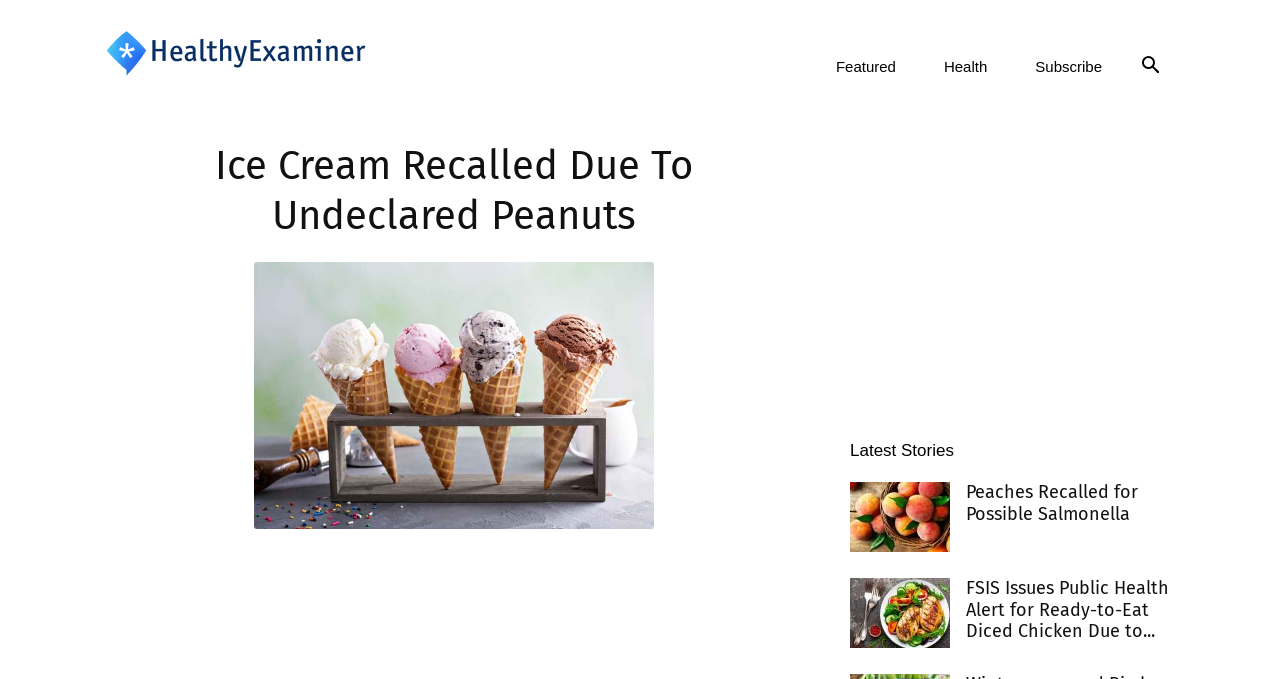Provide a short answer using a single word or phrase for the following question: 
How many latest stories are displayed?

3